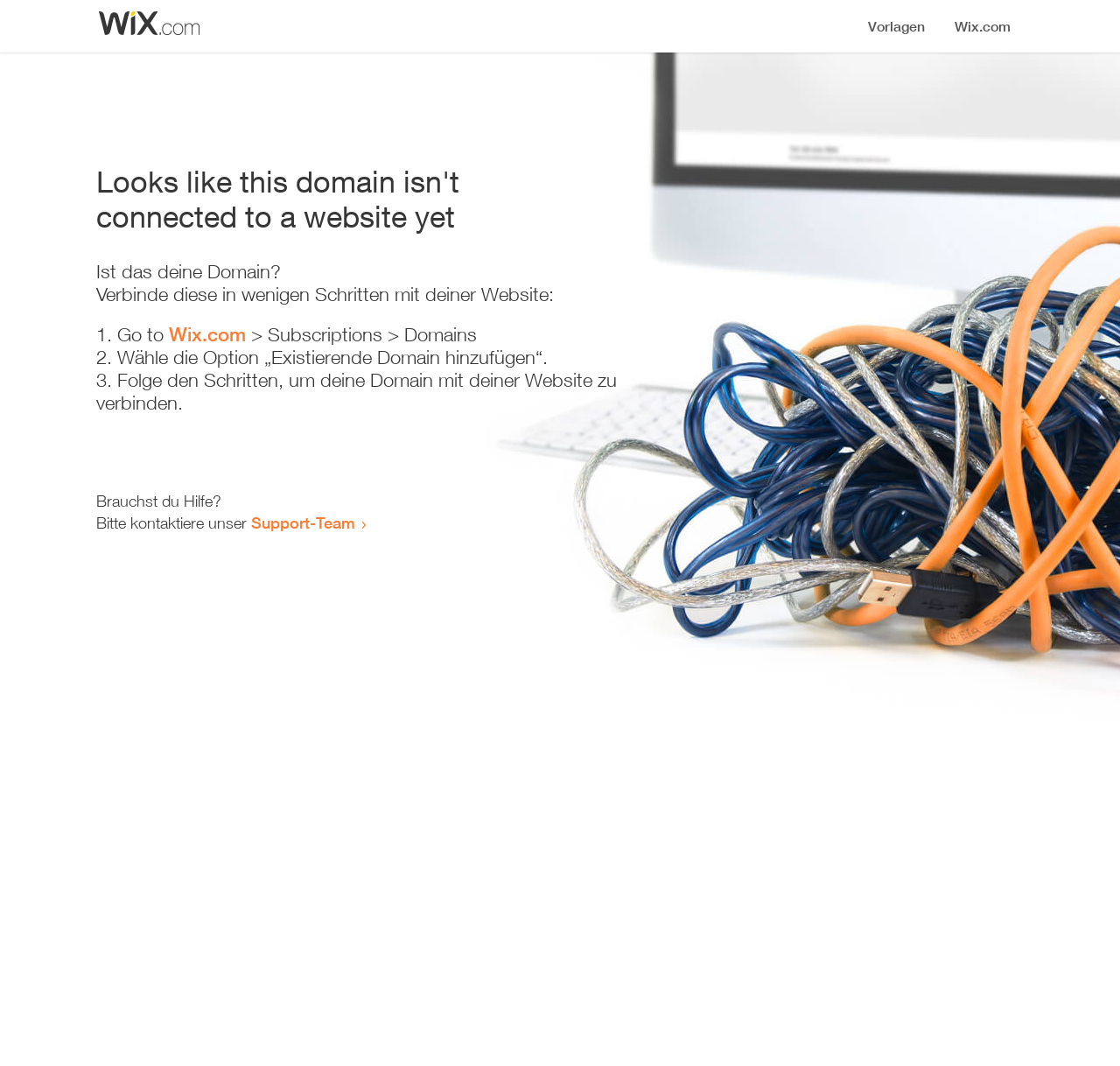What is the current status of the domain?
Look at the screenshot and provide an in-depth answer.

The webpage indicates that the domain is not connected to a website yet, as stated in the heading 'Looks like this domain isn't connected to a website yet'.